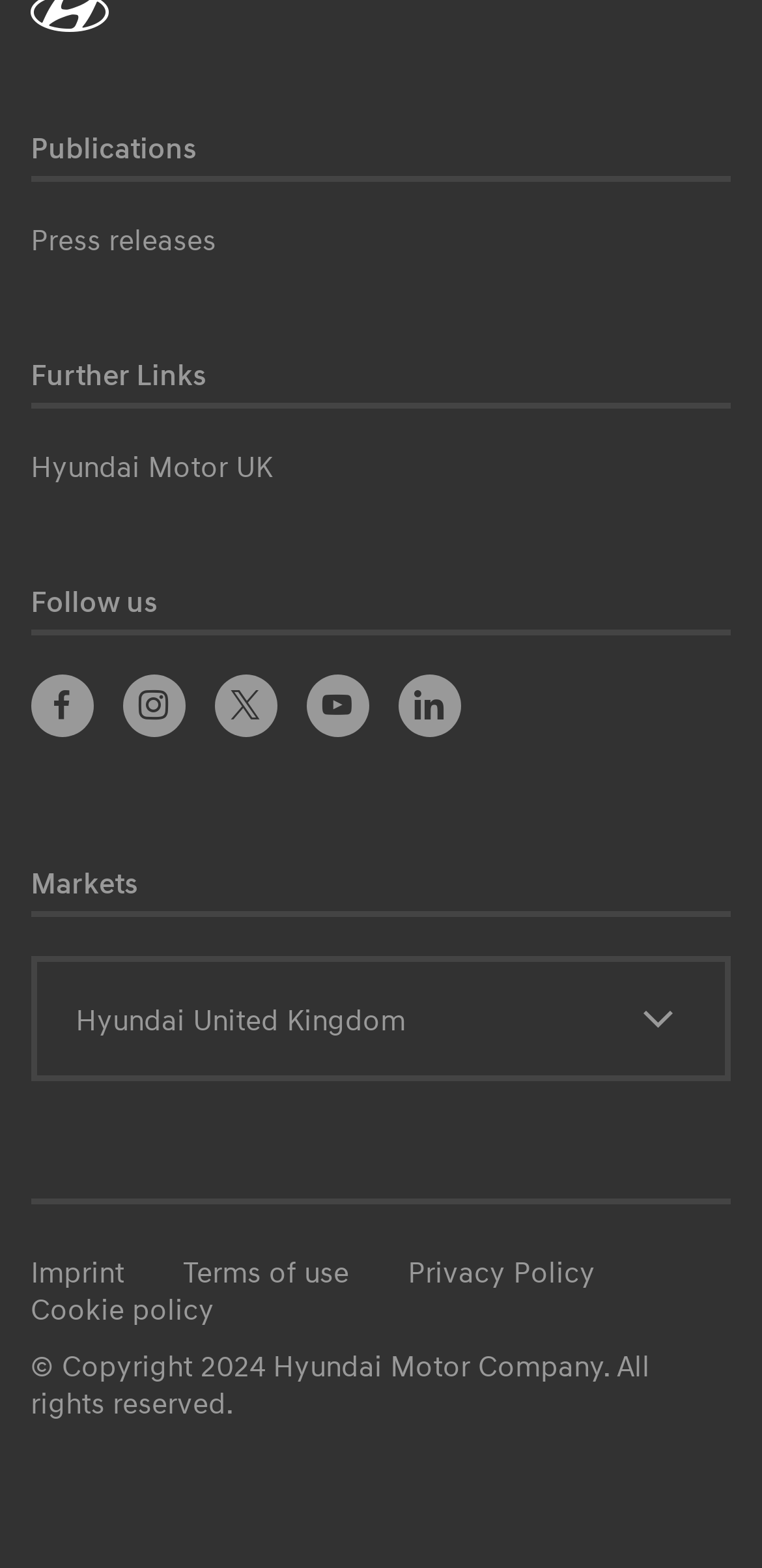Kindly determine the bounding box coordinates for the area that needs to be clicked to execute this instruction: "Select a market".

[0.04, 0.61, 0.96, 0.69]